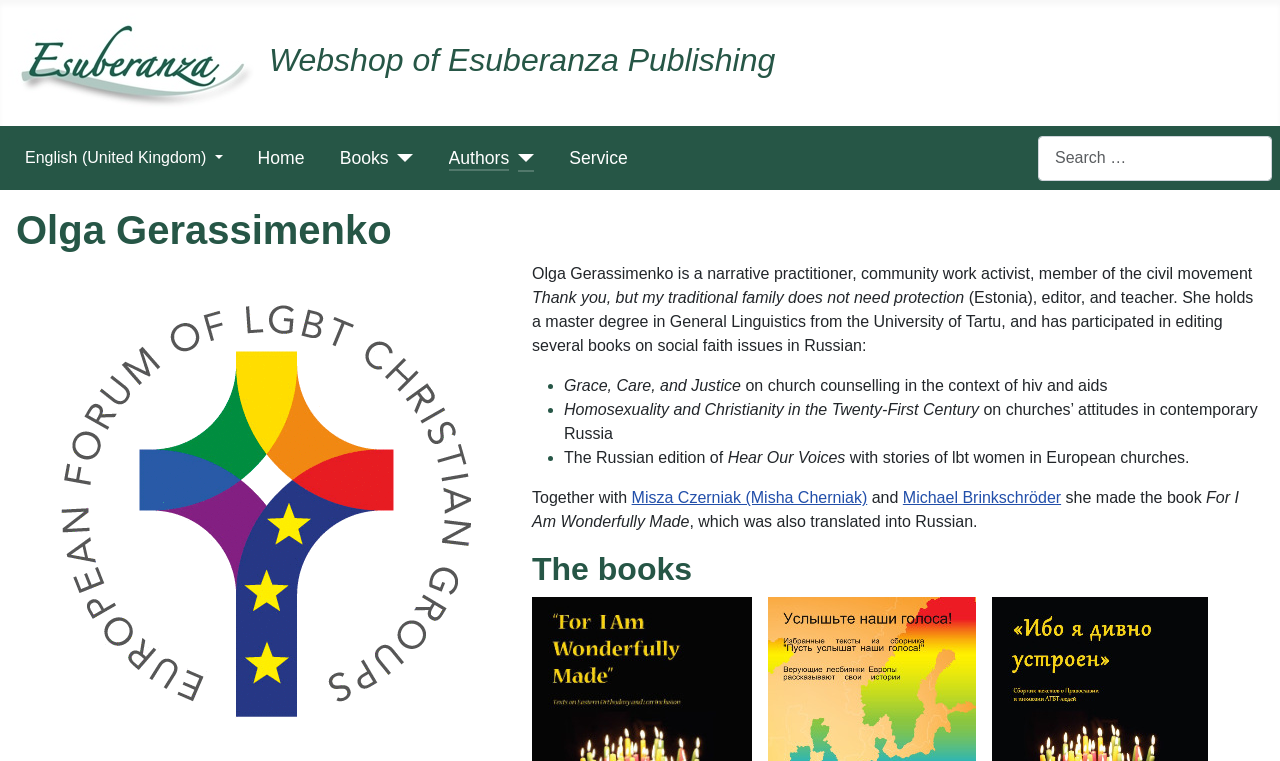Provide the bounding box coordinates of the area you need to click to execute the following instruction: "View books".

[0.265, 0.19, 0.323, 0.226]